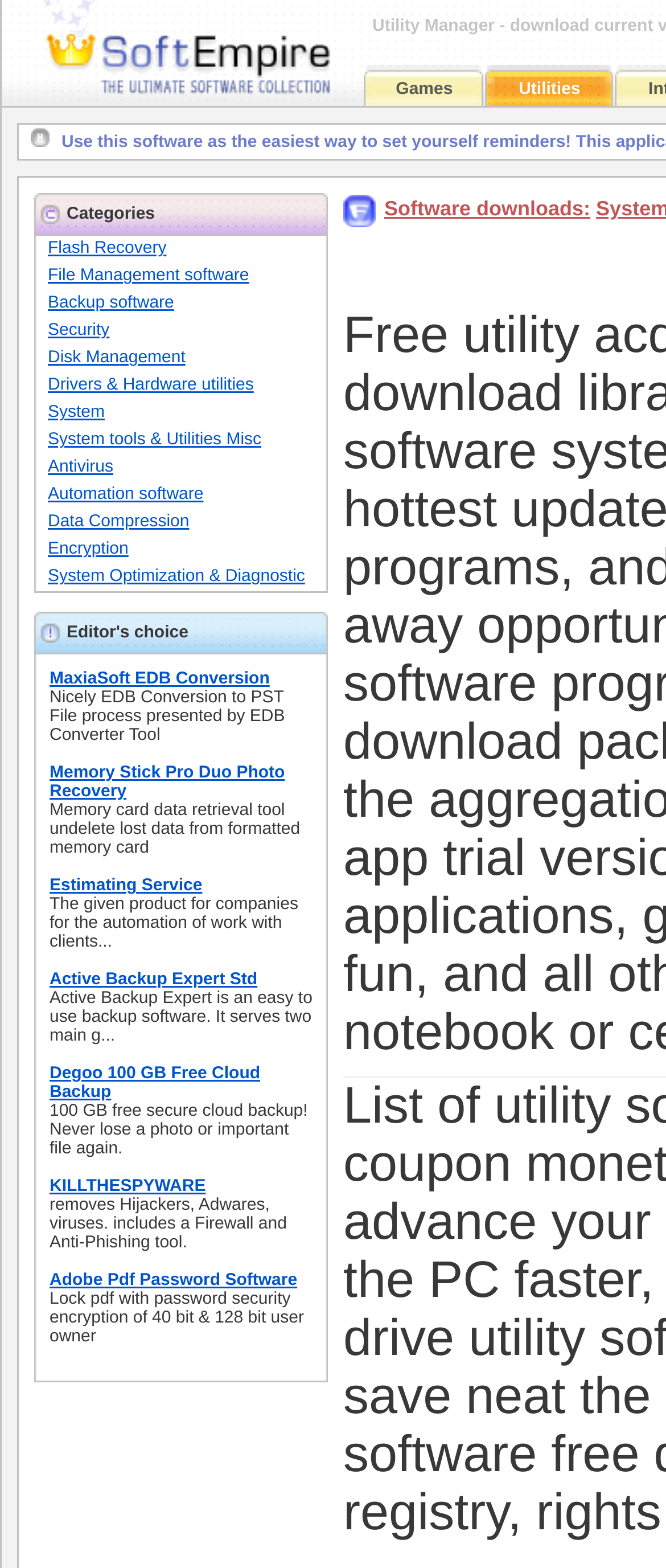What is the name of the website?
Please provide a single word or phrase based on the screenshot.

Softempire.com